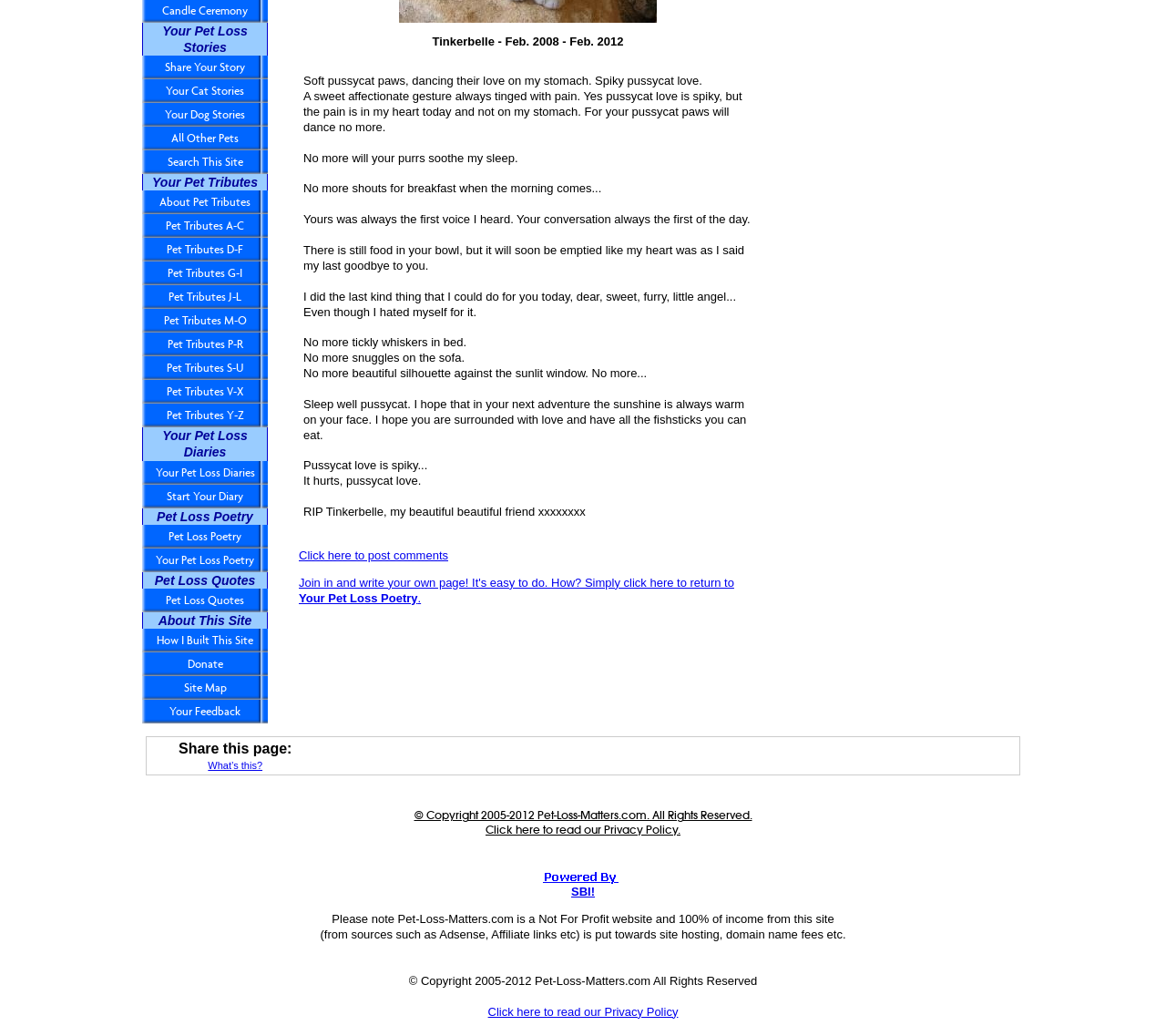Given the webpage screenshot, identify the bounding box of the UI element that matches this description: "Fireworks".

None